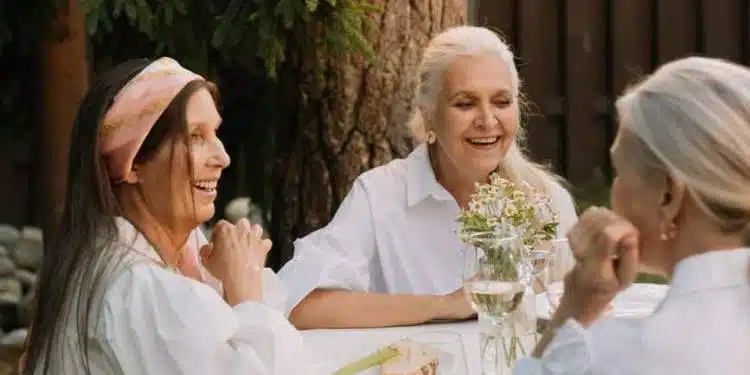Give a concise answer using only one word or phrase for this question:
What is the color of the hair of the woman on the left?

Dark